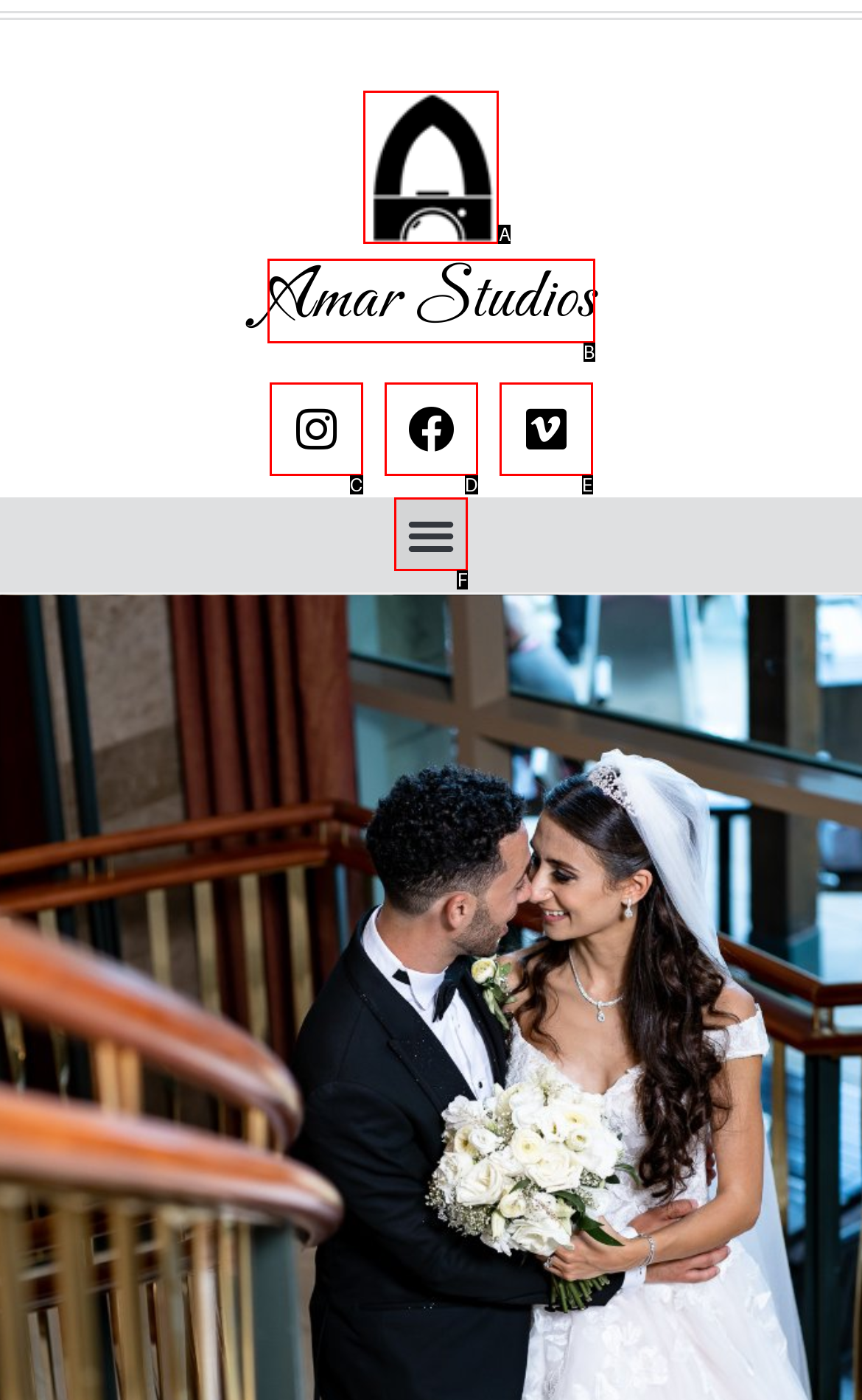Choose the HTML element that matches the description: alt="image (8)" title="image (8)"
Reply with the letter of the correct option from the given choices.

A